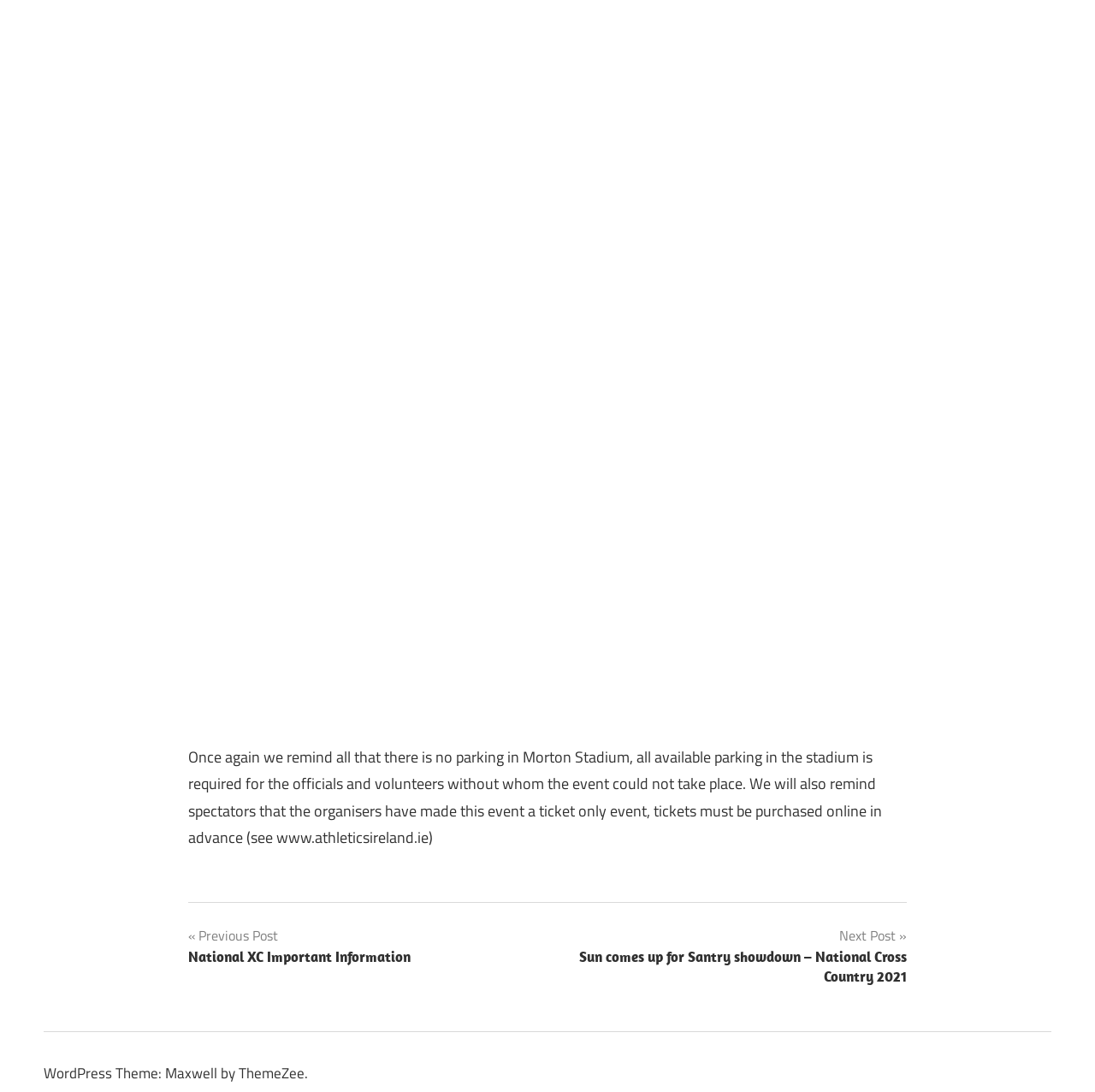What is required for spectators to attend the event?
Refer to the image and give a detailed answer to the query.

According to the text, spectators are required to purchase tickets online in advance to attend the event, as stated in the sentence 'We will also remind spectators that the organisers have made this event a ticket only event, tickets must be purchased online in advance'.